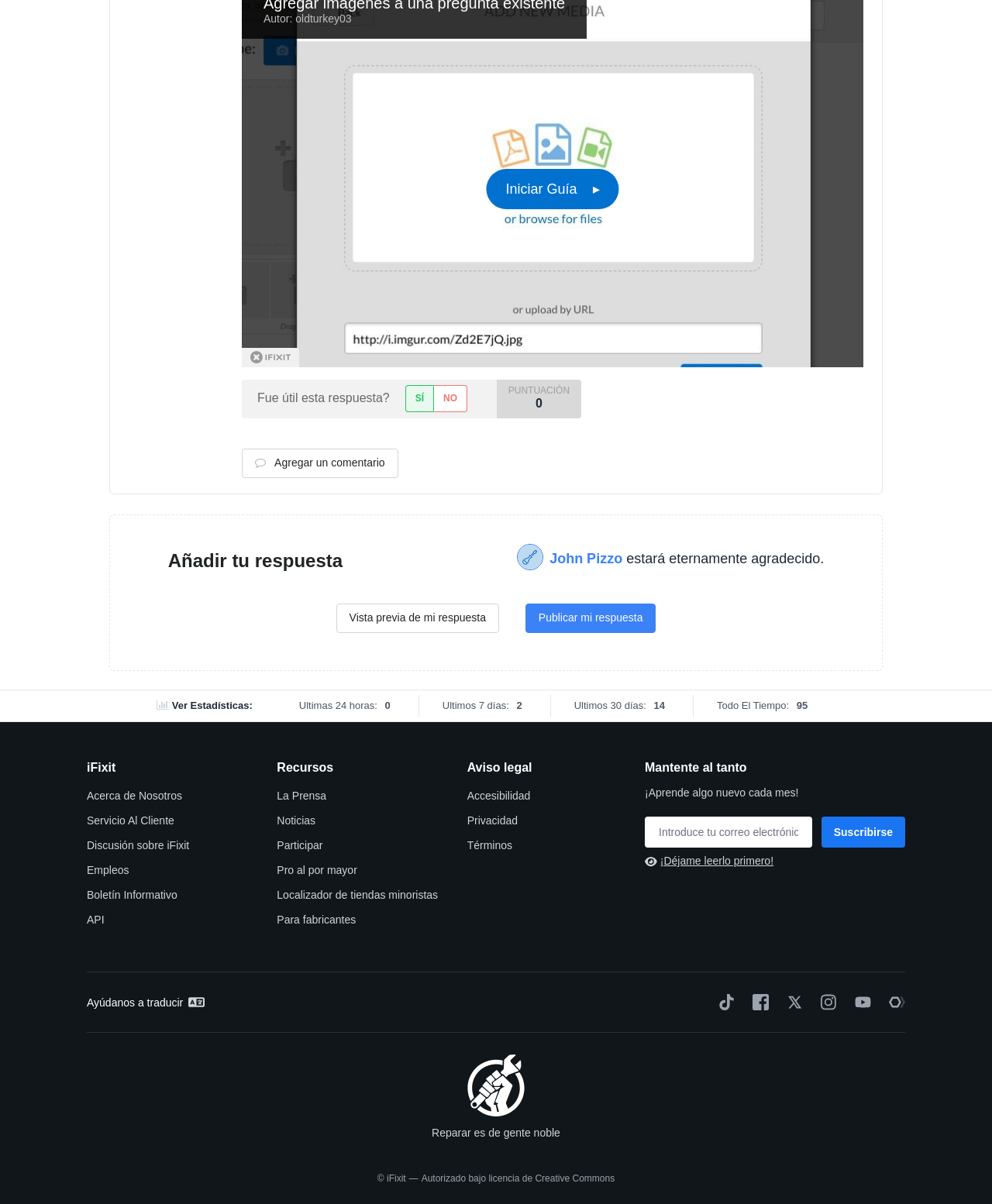What is the name of the user who will be eternally grateful?
Give a detailed and exhaustive answer to the question.

The name of the user who will be eternally grateful can be found next to the image, which is 'John Pizzo'.